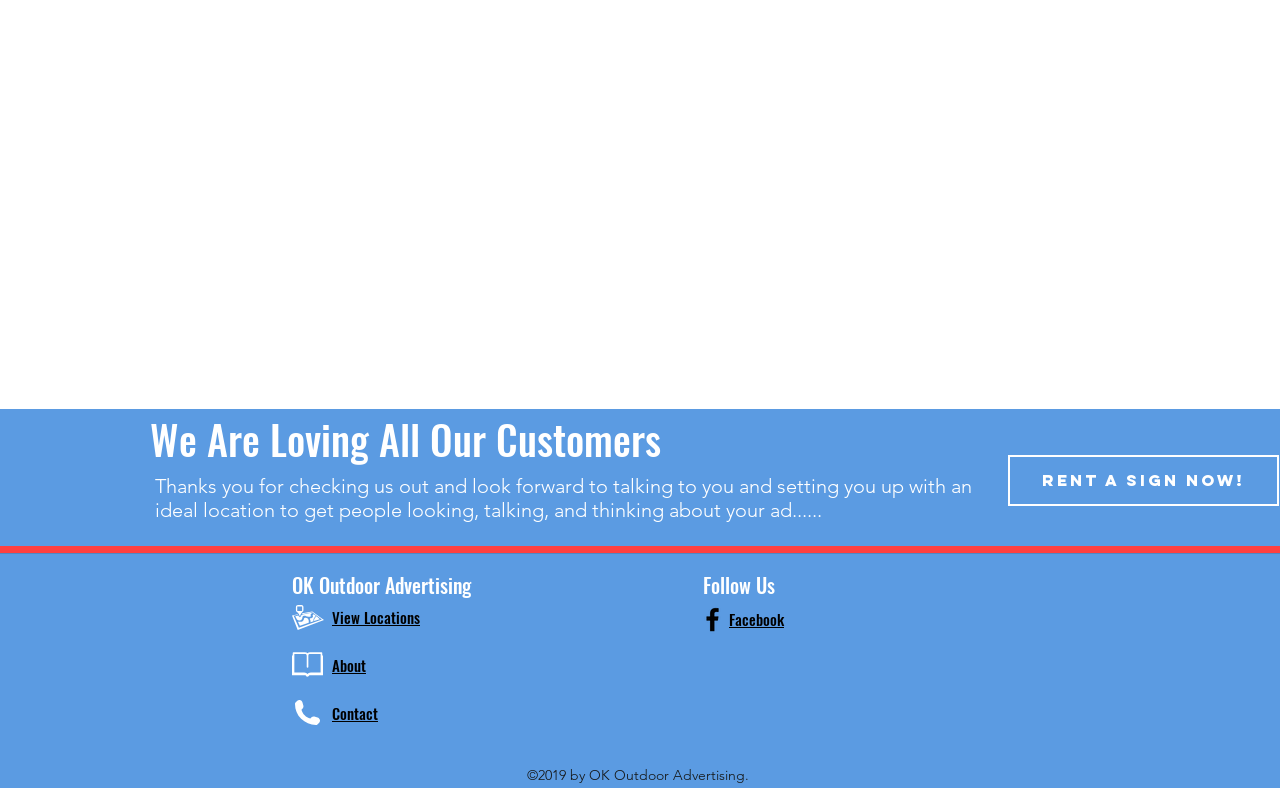Please specify the bounding box coordinates in the format (top-left x, top-left y, bottom-right x, bottom-right y), with values ranging from 0 to 1. Identify the bounding box for the UI component described as follows: View Locations

[0.259, 0.769, 0.328, 0.797]